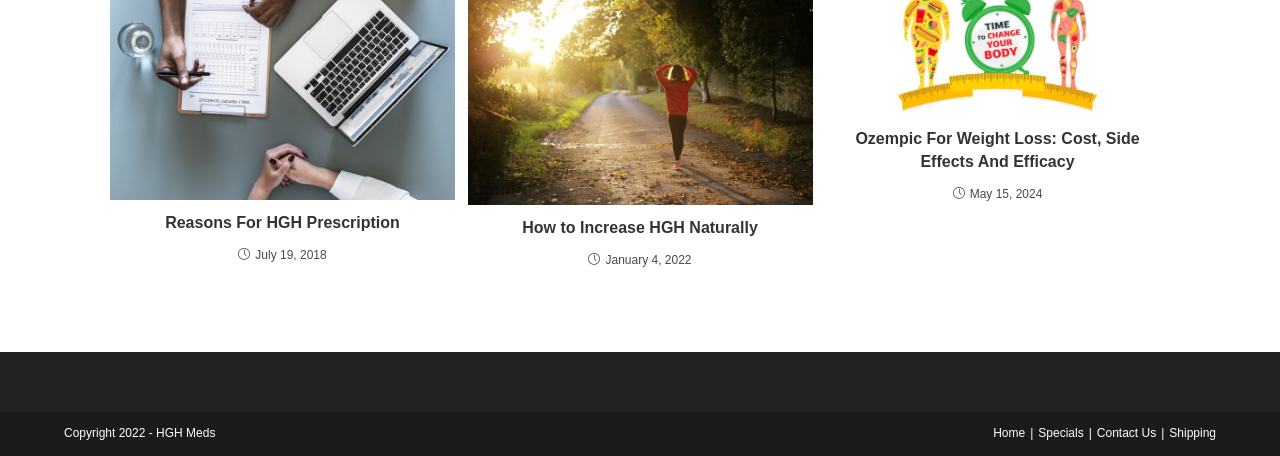Please determine the bounding box coordinates for the UI element described here. Use the format (top-left x, top-left y, bottom-right x, bottom-right y) with values bounded between 0 and 1: Contact Us

[0.857, 0.934, 0.903, 0.964]